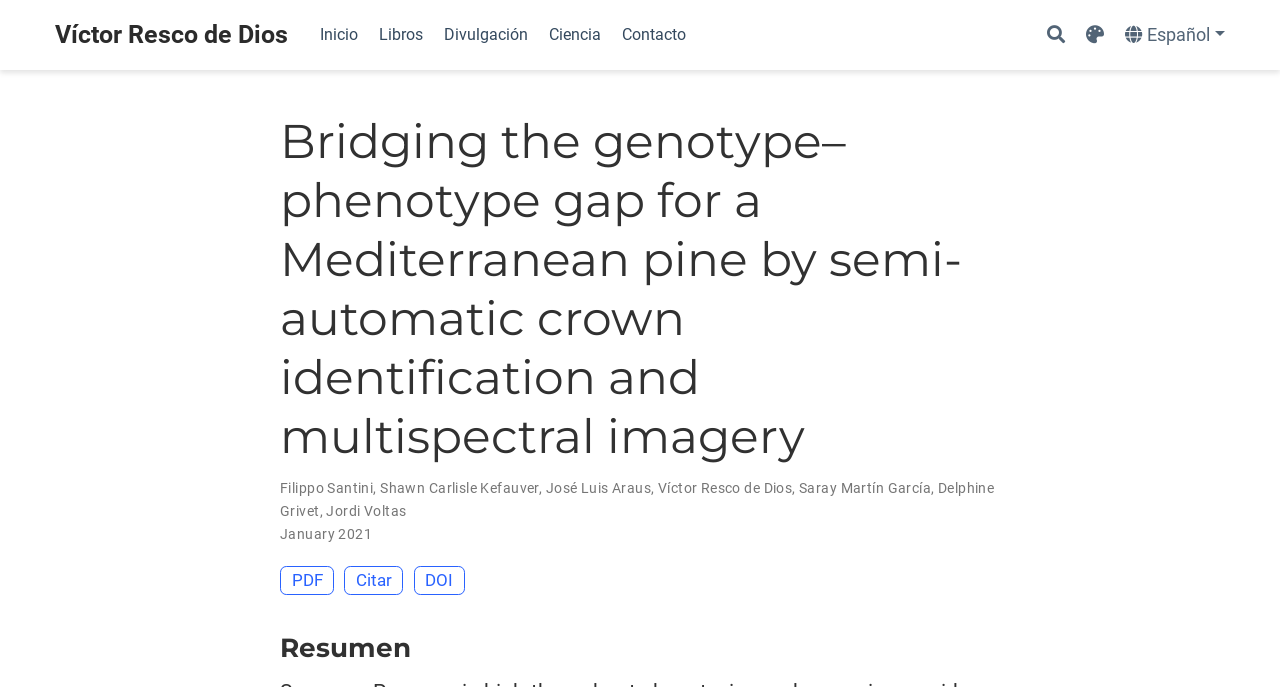Answer the question with a brief word or phrase:
What is the publication date of the article?

January 2021